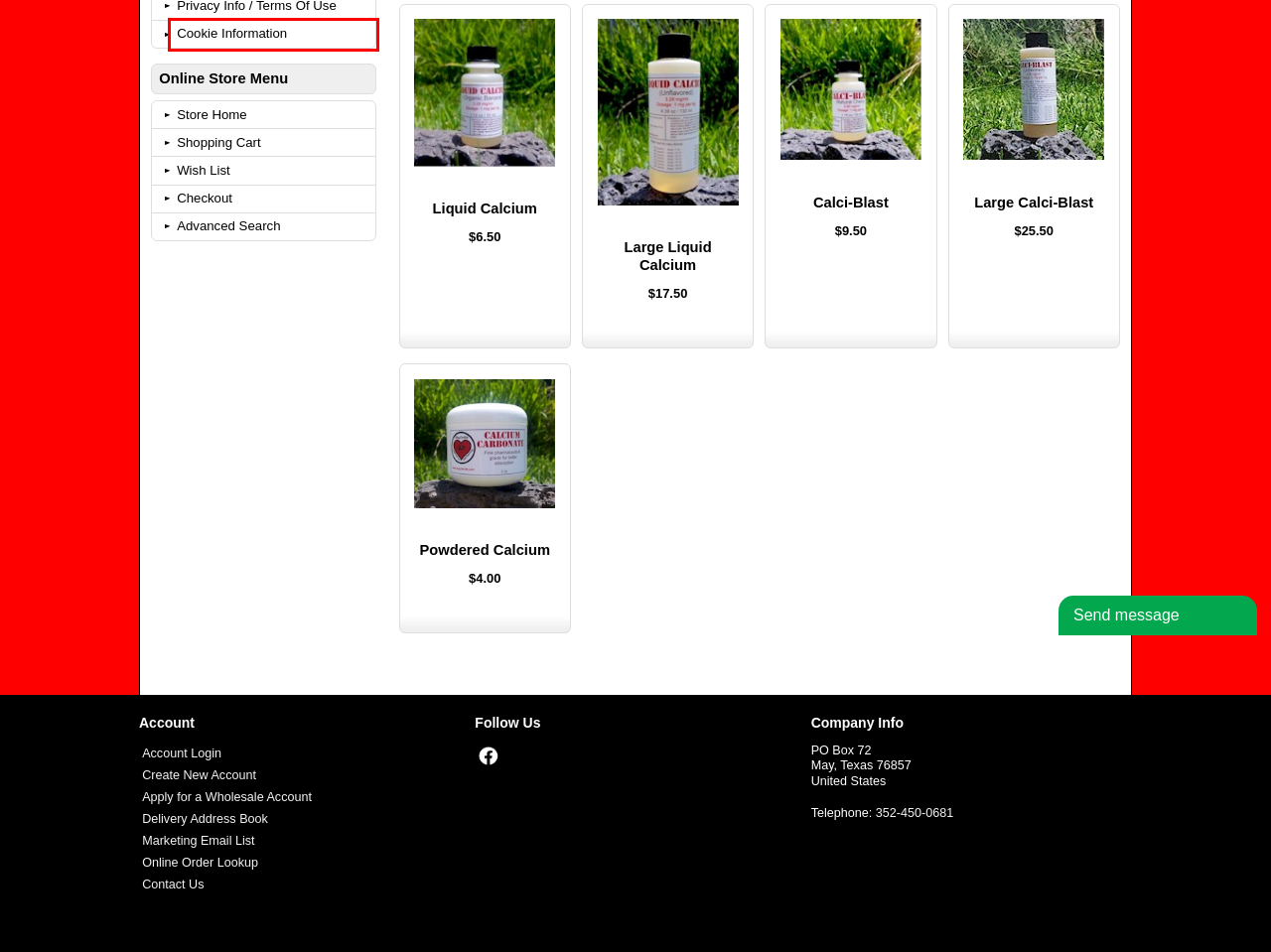Examine the screenshot of a webpage with a red rectangle bounding box. Select the most accurate webpage description that matches the new webpage after clicking the element within the bounding box. Here are the candidates:
A. Account Login - Bug-De-Lite
B. Reptile Powdered Calcium - Bug-De-Lite
C. Large Liquid Calcium - Bug-De-Lite
D. Delivery Address Book - Bug-De-Lite
E. Cookie Information - Bug-De-Lite
F. Large Calci-Blast Calcium for Reptiles - Bug-De-Lite
G. Liquid Calcium - Bug-De-Lite
H. Marketing Email List - Bug-De-Lite

E